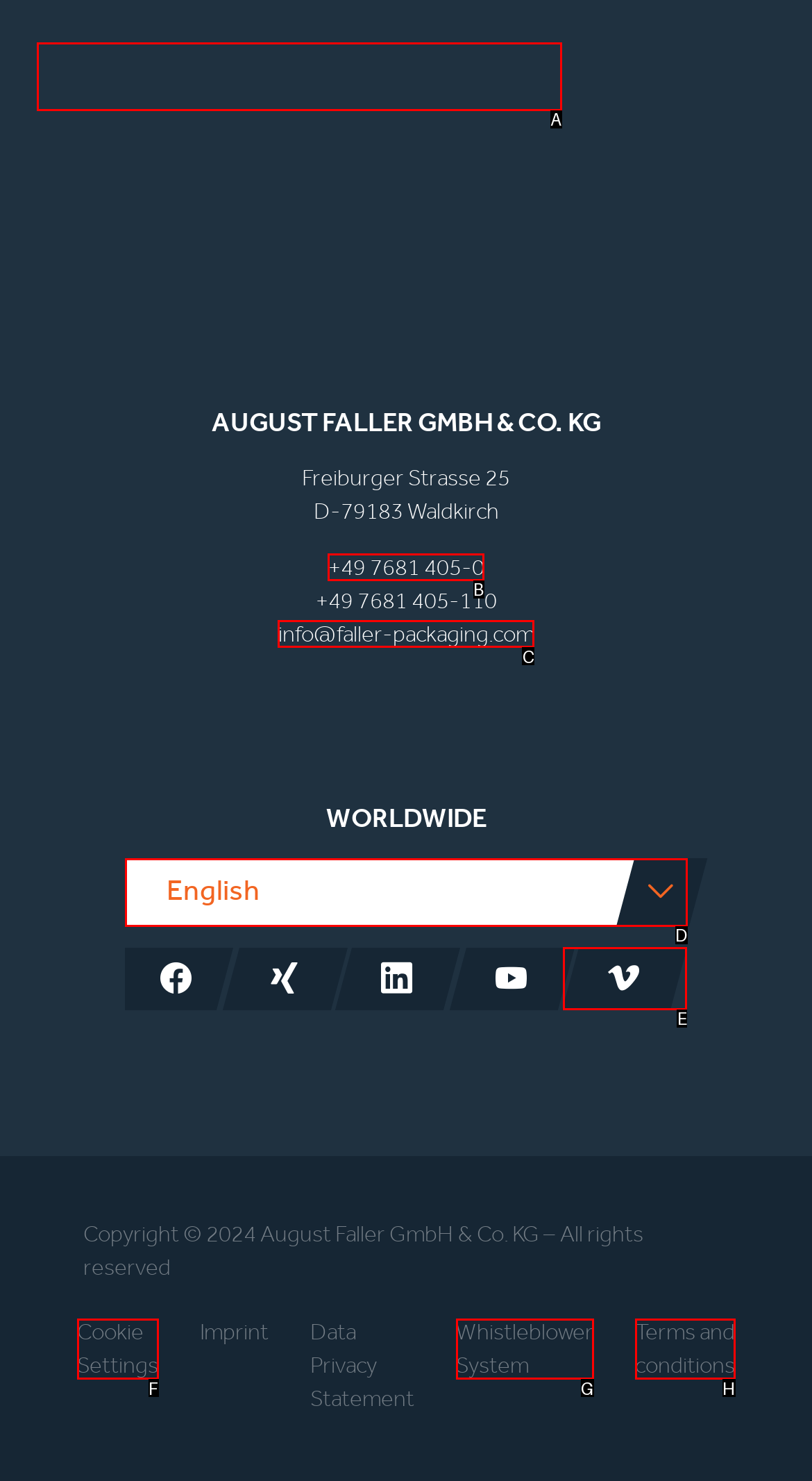Which HTML element should be clicked to complete the following task: Call the phone number?
Answer with the letter corresponding to the correct choice.

B